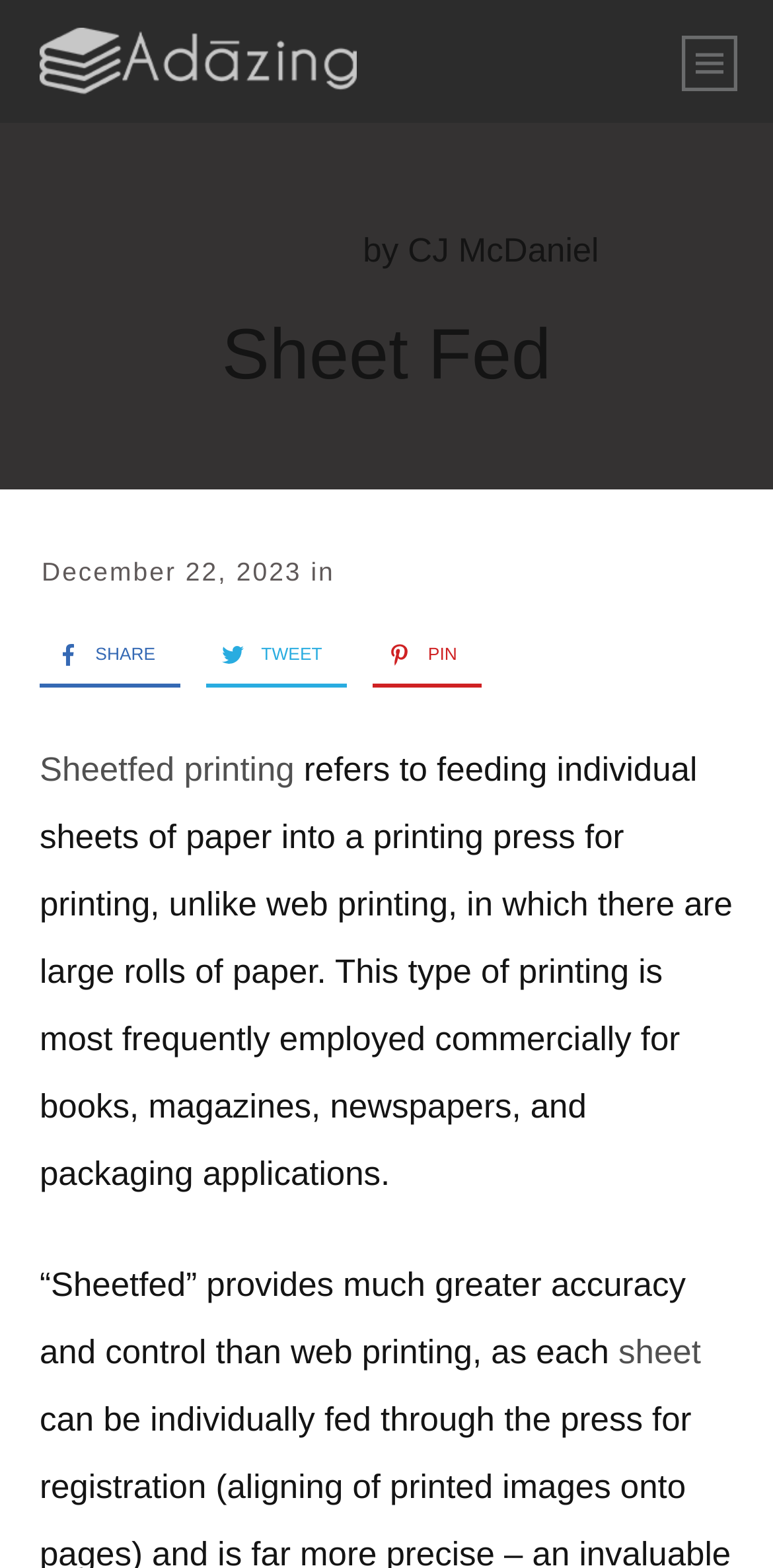What is the main topic of the article?
Respond to the question with a single word or phrase according to the image.

Sheetfed printing